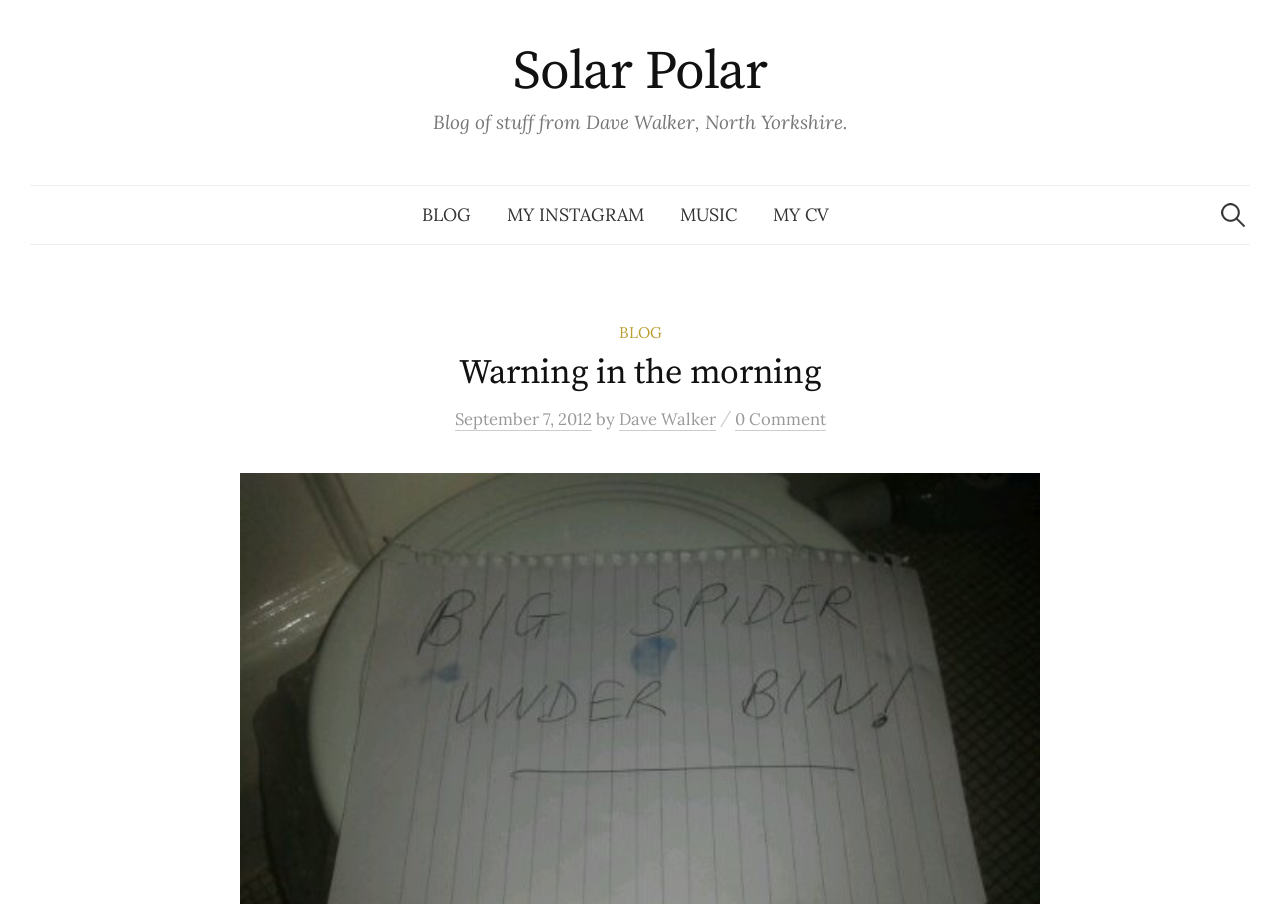Locate the bounding box of the UI element defined by this description: "Blog". The coordinates should be given as four float numbers between 0 and 1, formatted as [left, top, right, bottom].

[0.483, 0.357, 0.517, 0.379]